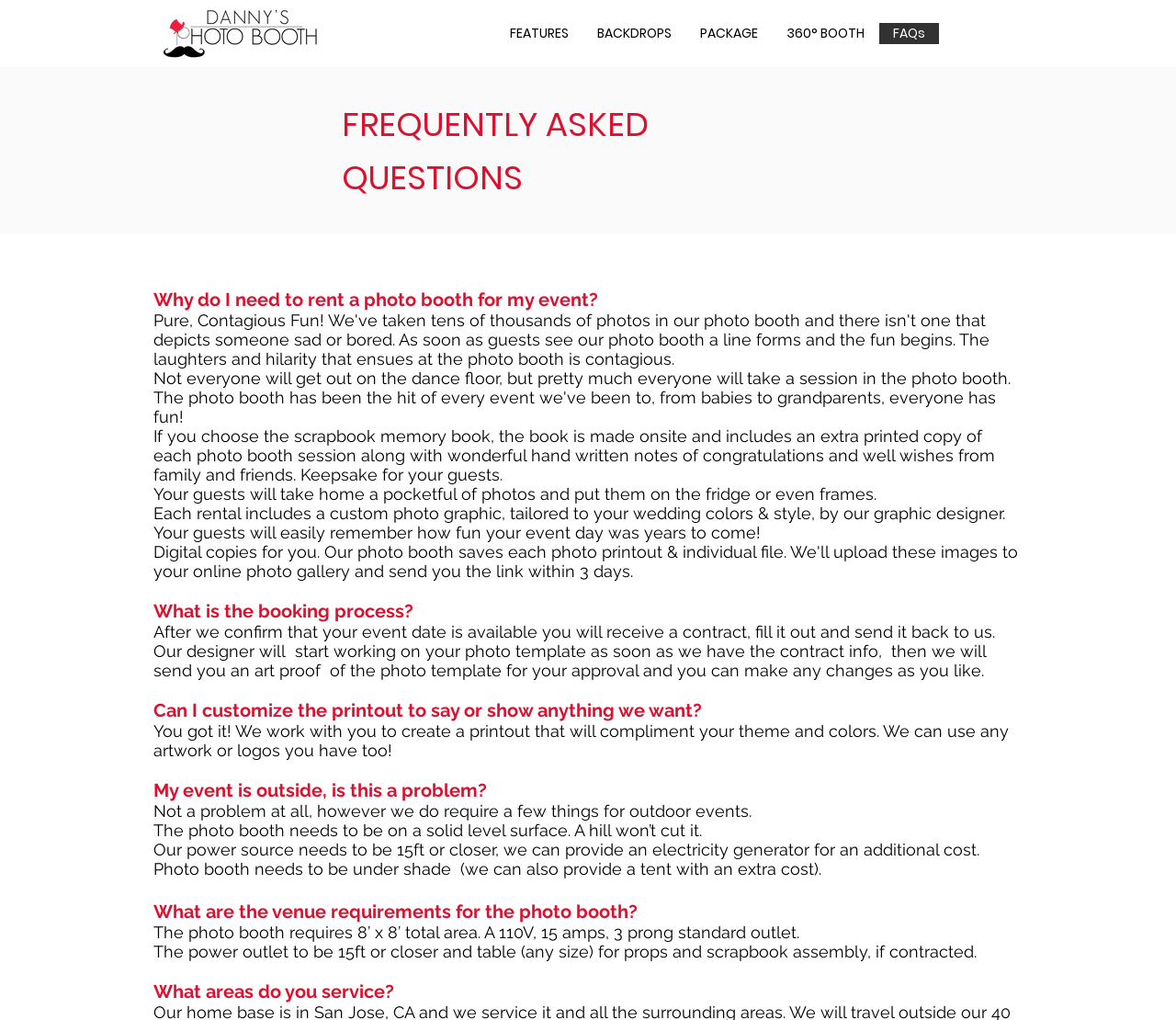Generate the text content of the main heading of the webpage.

FREQUENTLY ASKED QUESTIONS